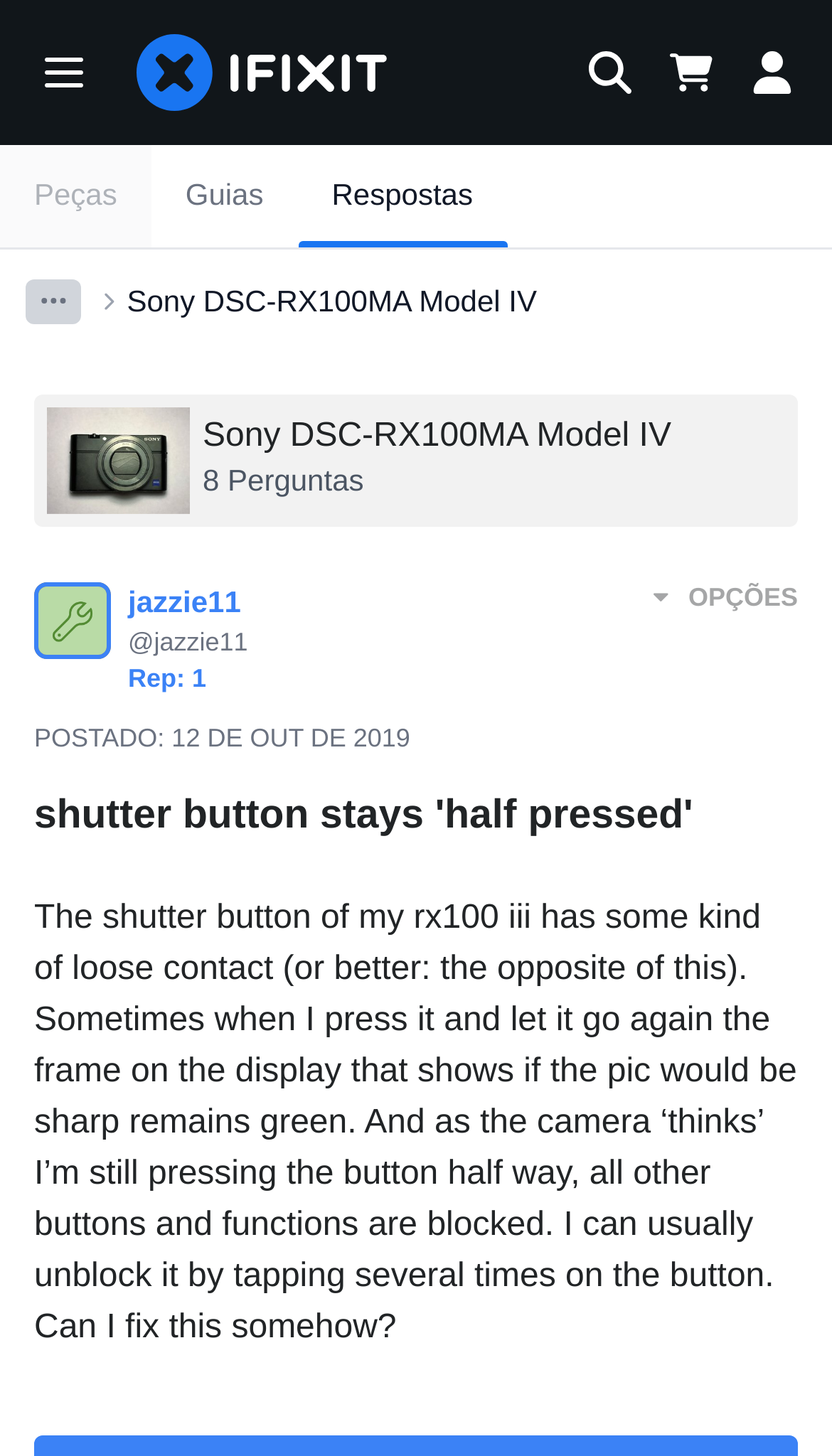Using the details in the image, give a detailed response to the question below:
What is the model of the camera being discussed?

The model of the camera being discussed can be found in the breadcrumb navigation section, where it is listed as 'Sony DSC-RX100MA Model IV'. This is also confirmed by the heading 'Sony DSC-RX100MA Model IV' on the page.